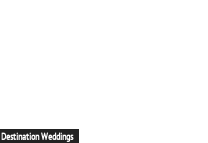Generate an in-depth description of the image you see.

The image displays a visually striking design element featuring the phrase "Destination Weddings" prominently in bold, elegant typography. This caption emphasizes the allure and romantic appeal of celebrating weddings in picturesque locations. The text is presented on a contrasting background, enhancing its visibility and aesthetic appeal, and suggesting an invitation to explore the concept of destination weddings as an enchanting option for couples seeking unique and memorable experiences. This element serves to attract attention to the theme of destination weddings, which resonates with those planning to tie the knot in beautiful, far-flung locales.